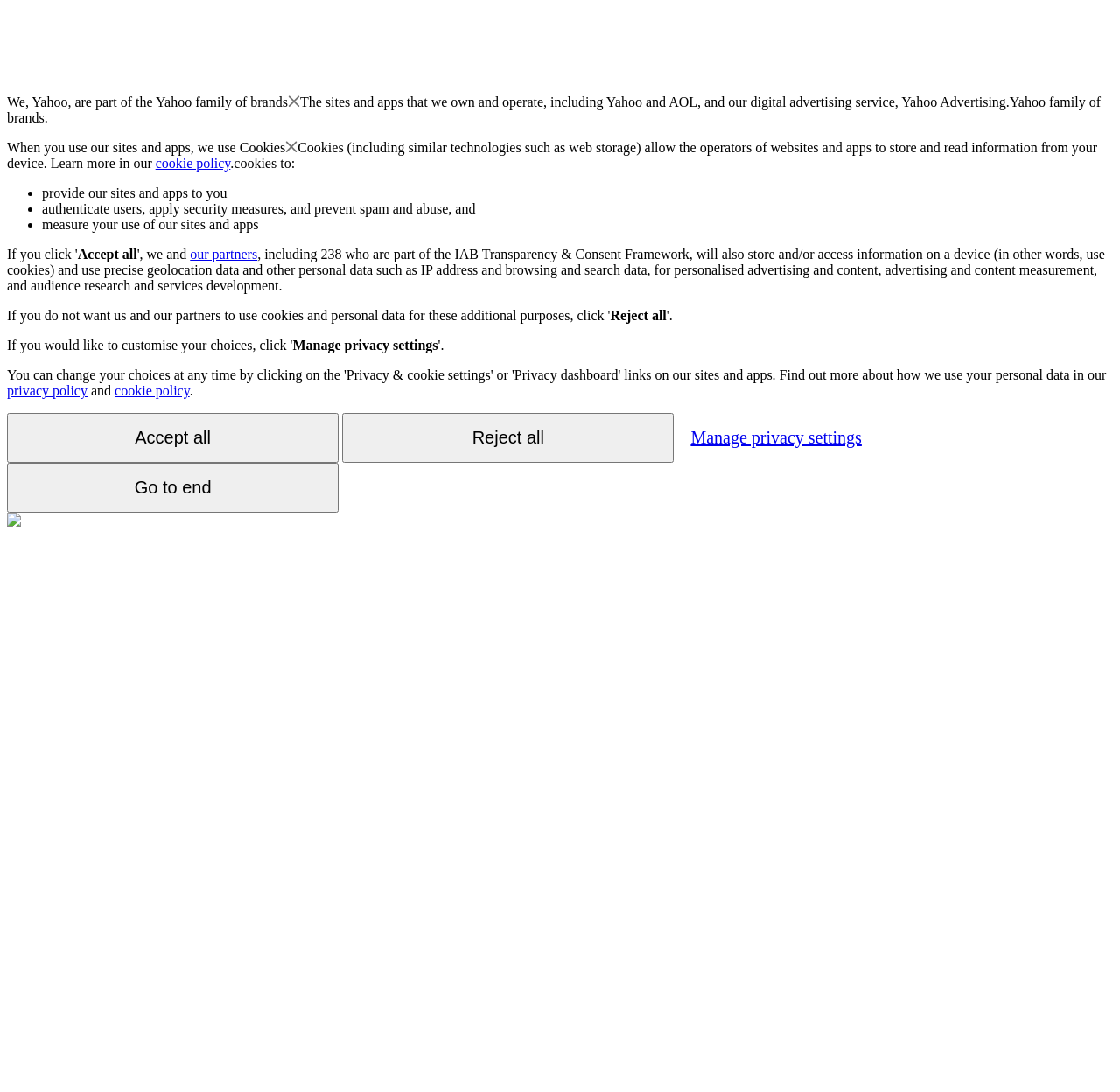Identify the bounding box coordinates of the clickable section necessary to follow the following instruction: "Go to the 'privacy policy'". The coordinates should be presented as four float numbers from 0 to 1, i.e., [left, top, right, bottom].

[0.006, 0.351, 0.078, 0.365]